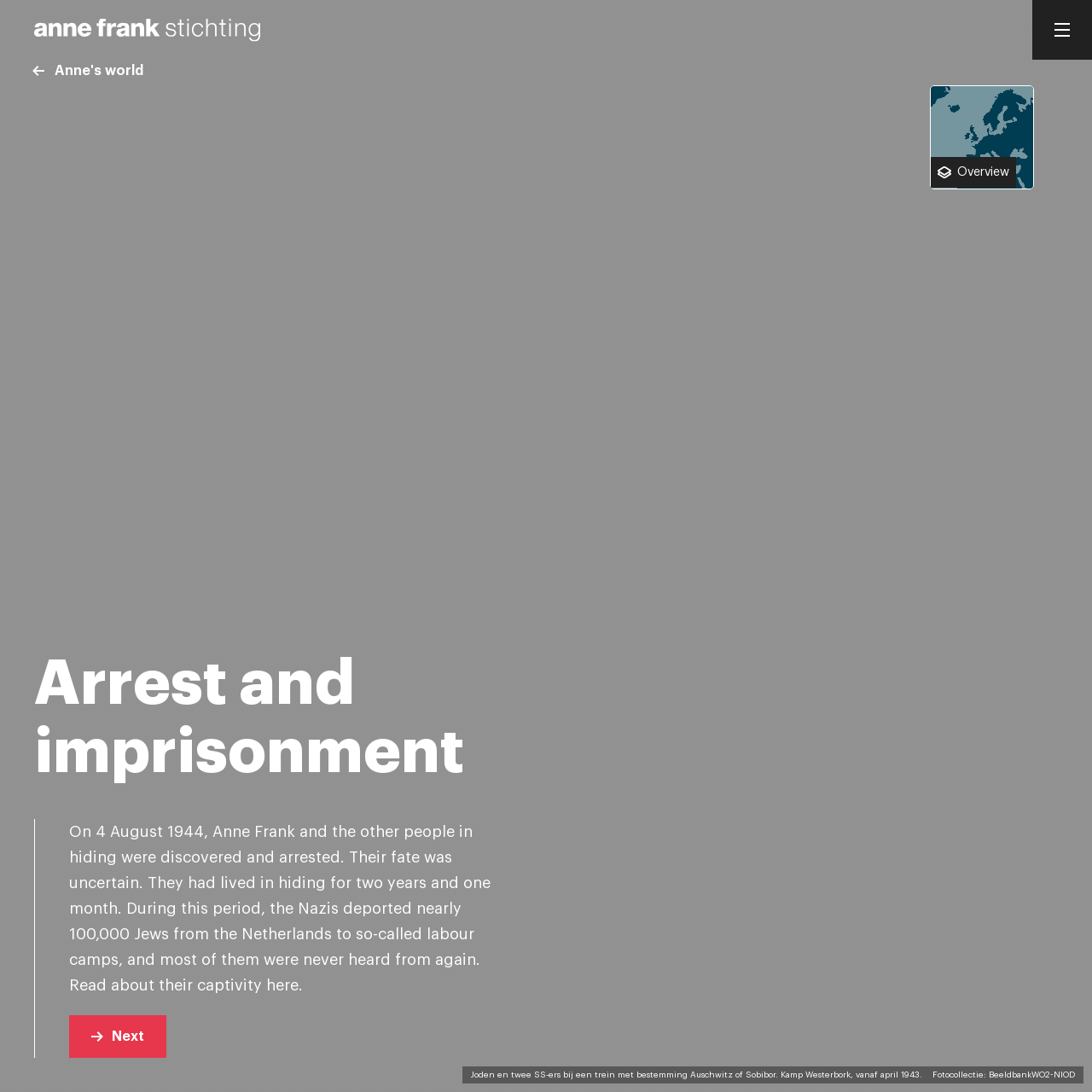What is the purpose of the 'Map' region?
Based on the visual content, answer with a single word or a brief phrase.

To show location